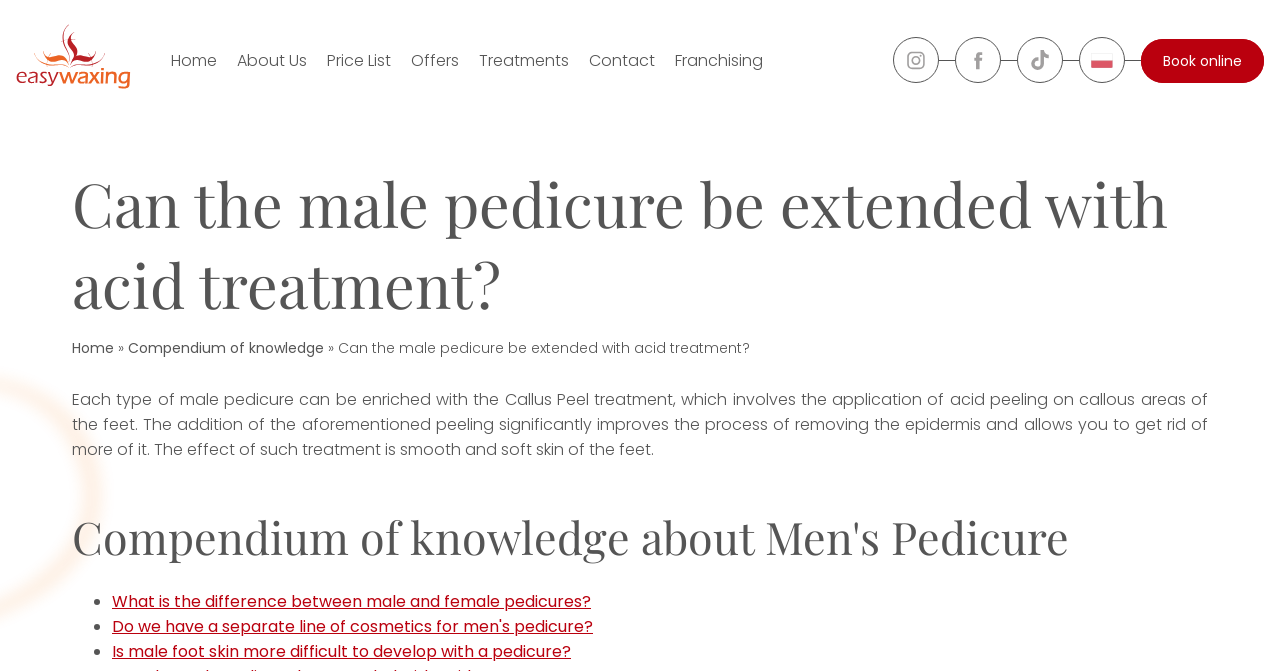Given the description of the UI element: "Laser body and bikini waxing", predict the bounding box coordinates in the form of [left, top, right, bottom], with each value being a float between 0 and 1.

[0.468, 0.349, 0.595, 0.412]